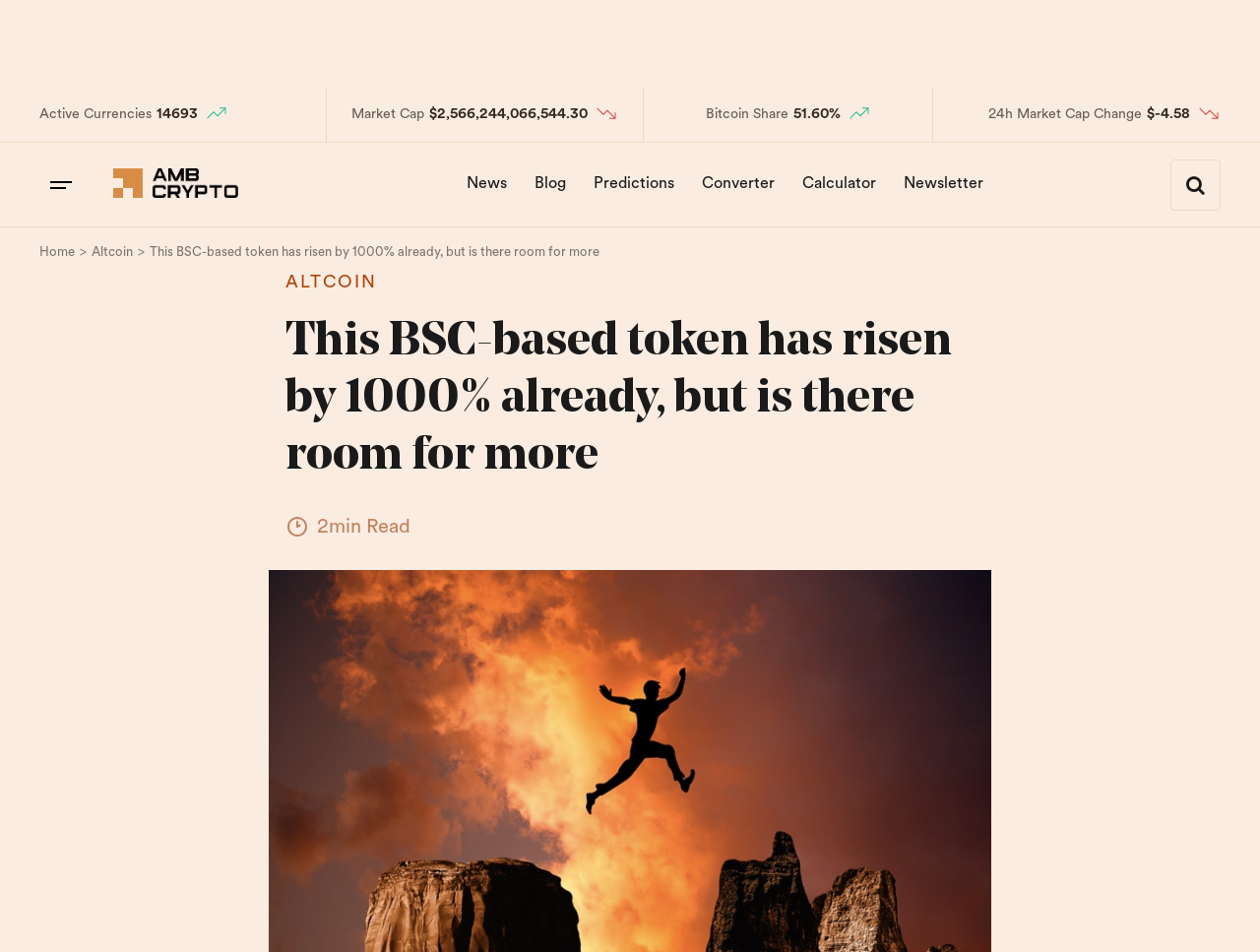Can you find the bounding box coordinates of the area I should click to execute the following instruction: "Go to the News page"?

[0.361, 0.166, 0.412, 0.22]